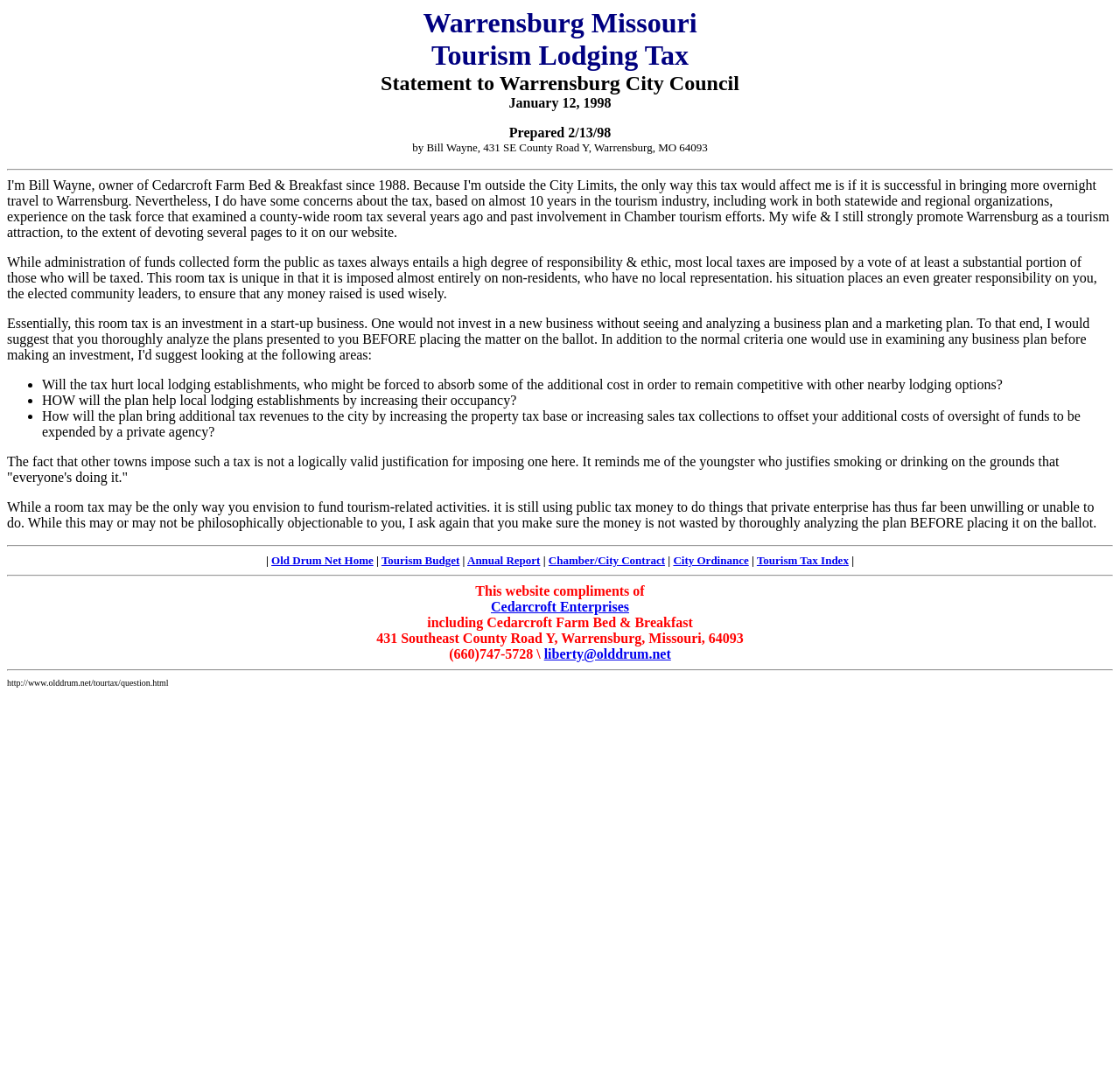Identify the bounding box coordinates for the UI element described as follows: Old Drum Net Home. Use the format (top-left x, top-left y, bottom-right x, bottom-right y) and ensure all values are floating point numbers between 0 and 1.

[0.242, 0.511, 0.333, 0.523]